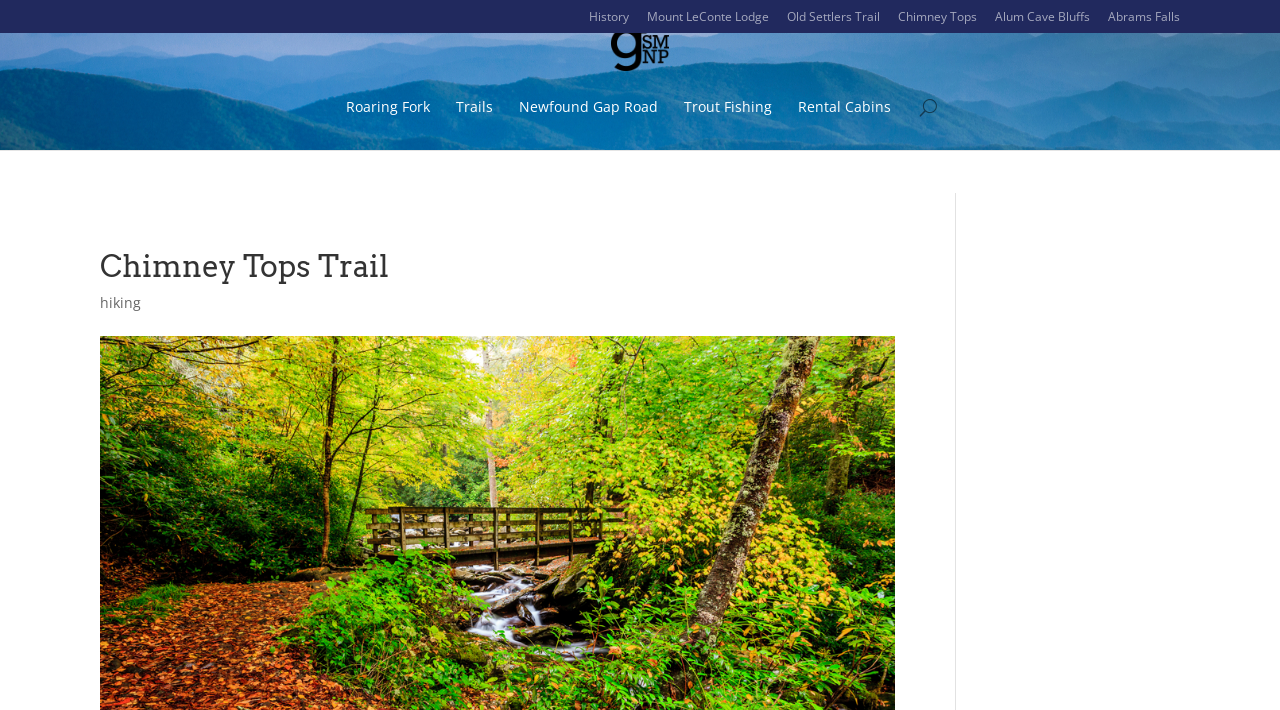Locate the bounding box coordinates of the element that should be clicked to execute the following instruction: "Click on History".

[0.46, 0.011, 0.491, 0.052]